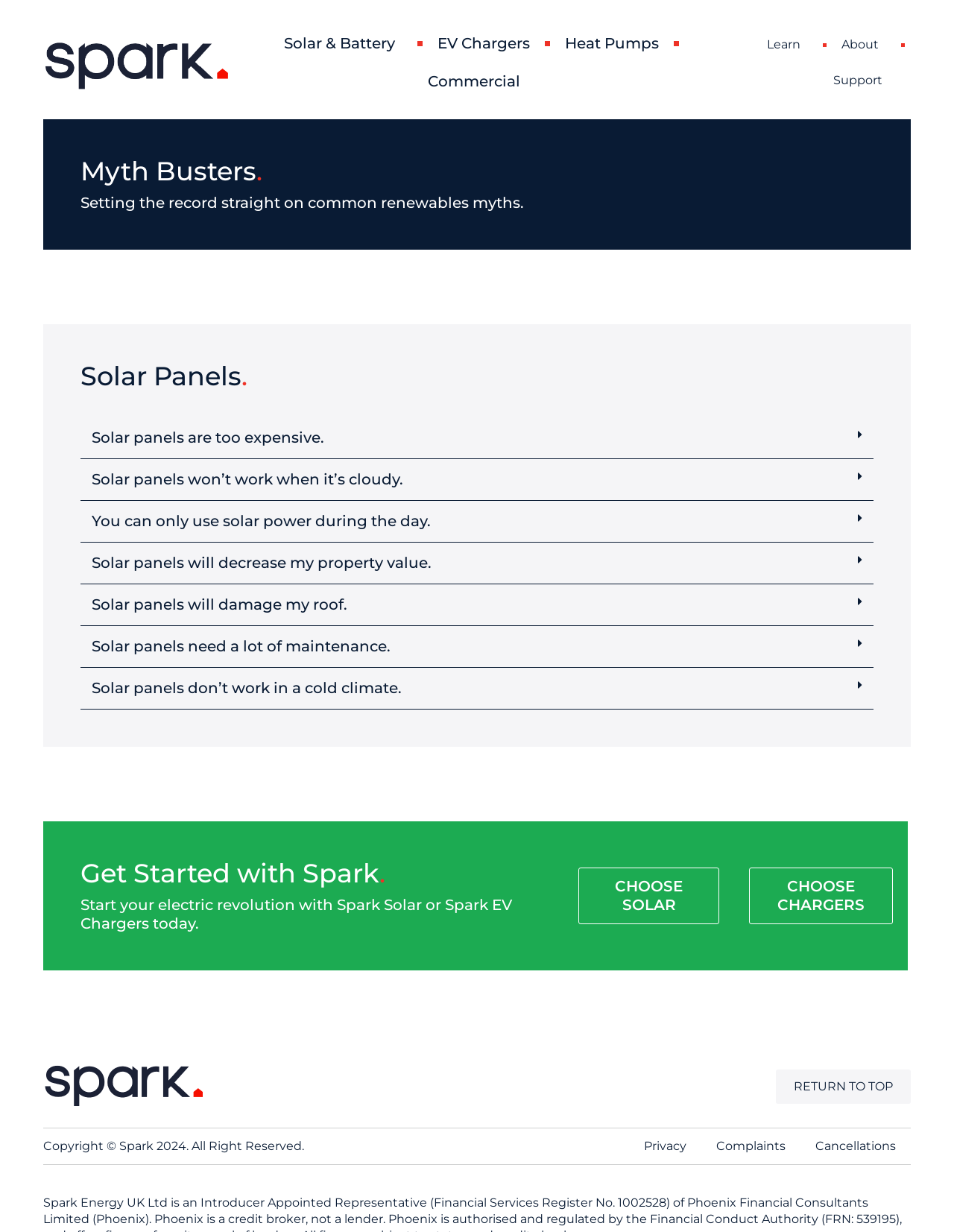Find the bounding box coordinates of the element you need to click on to perform this action: 'View Animated GIFs'. The coordinates should be represented by four float values between 0 and 1, in the format [left, top, right, bottom].

None